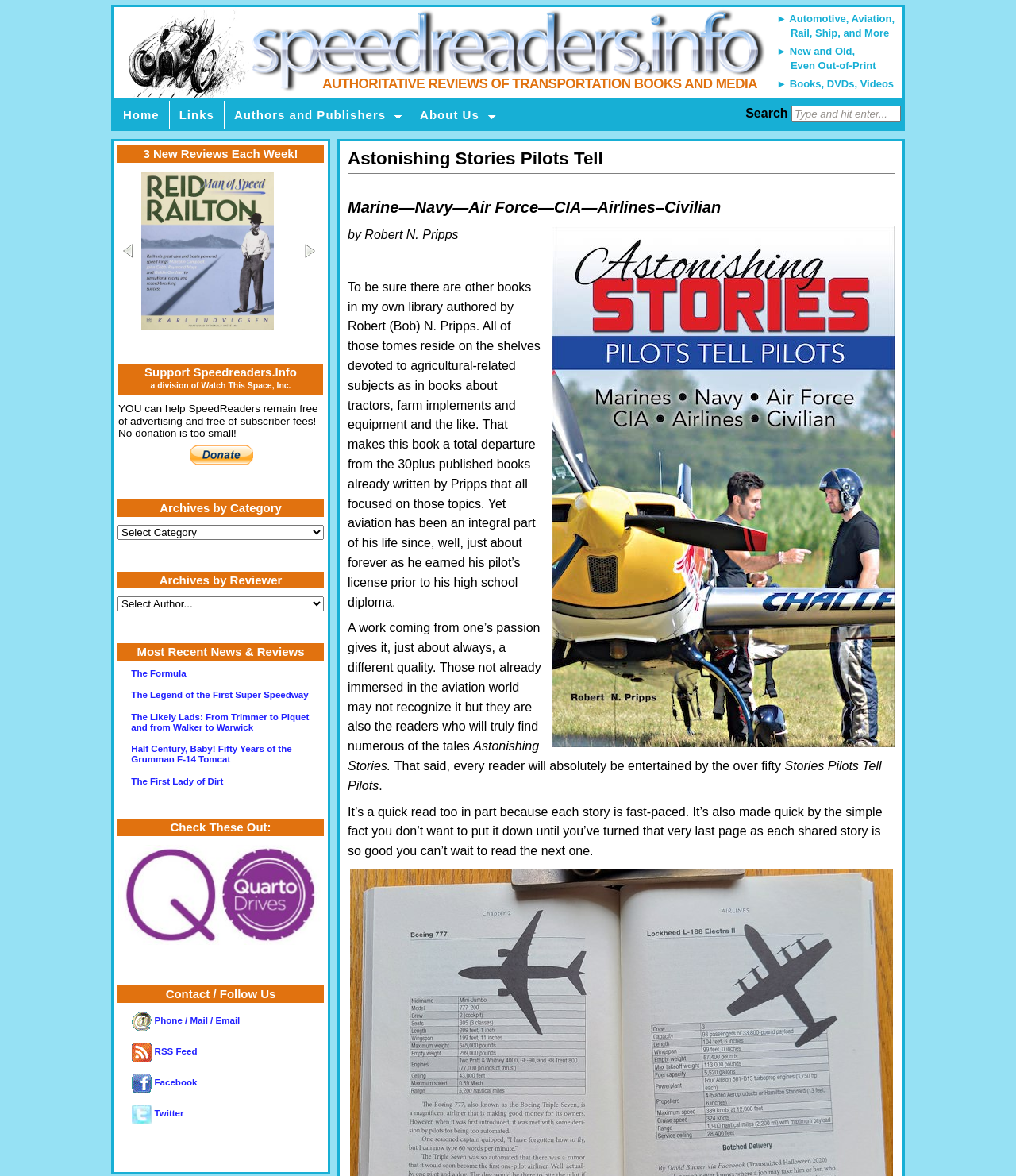Determine the bounding box coordinates of the element's region needed to click to follow the instruction: "Go to the home page". Provide these coordinates as four float numbers between 0 and 1, formatted as [left, top, right, bottom].

[0.112, 0.086, 0.167, 0.109]